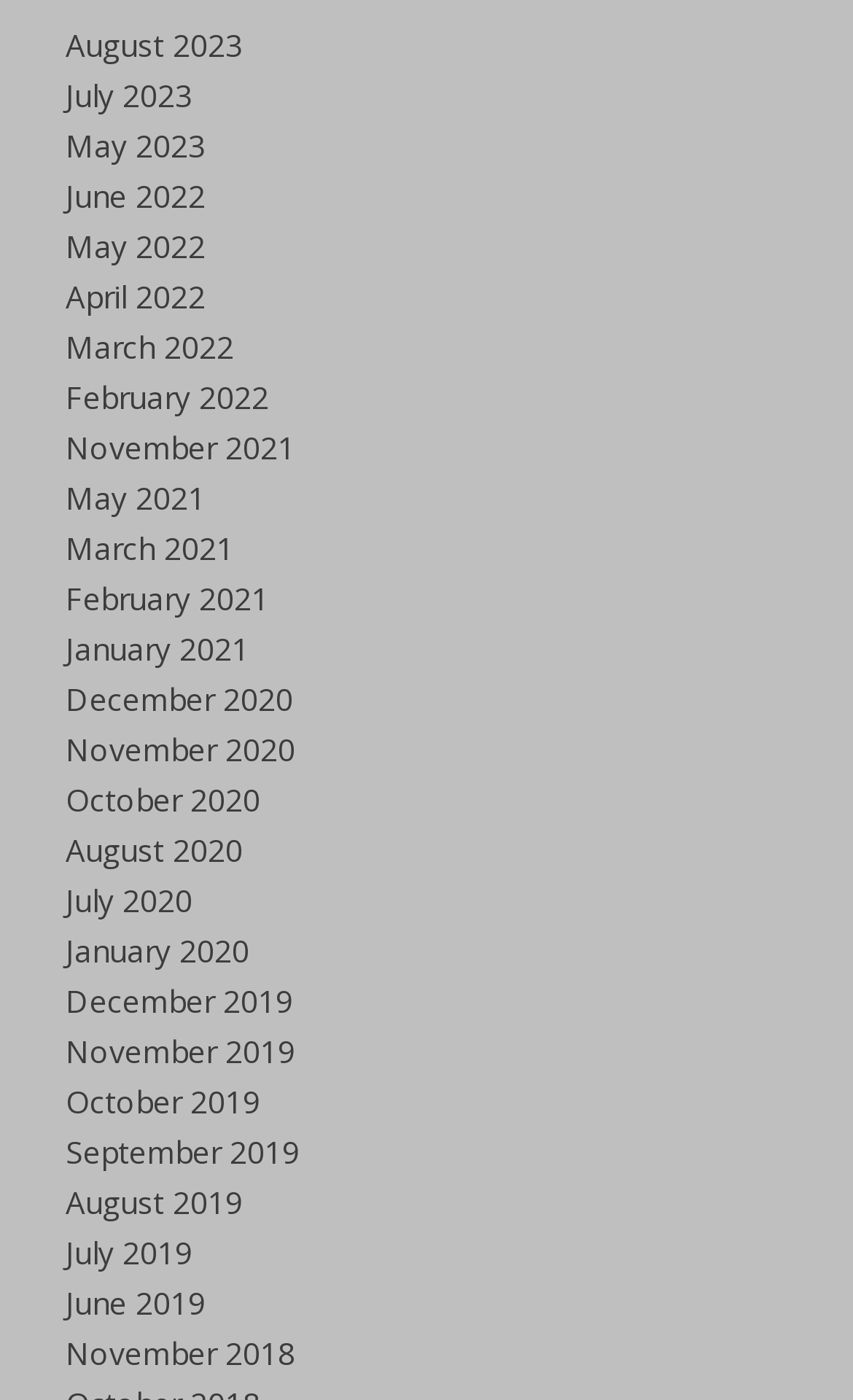Provide the bounding box coordinates for the area that should be clicked to complete the instruction: "access November 2018".

[0.077, 0.952, 0.346, 0.982]